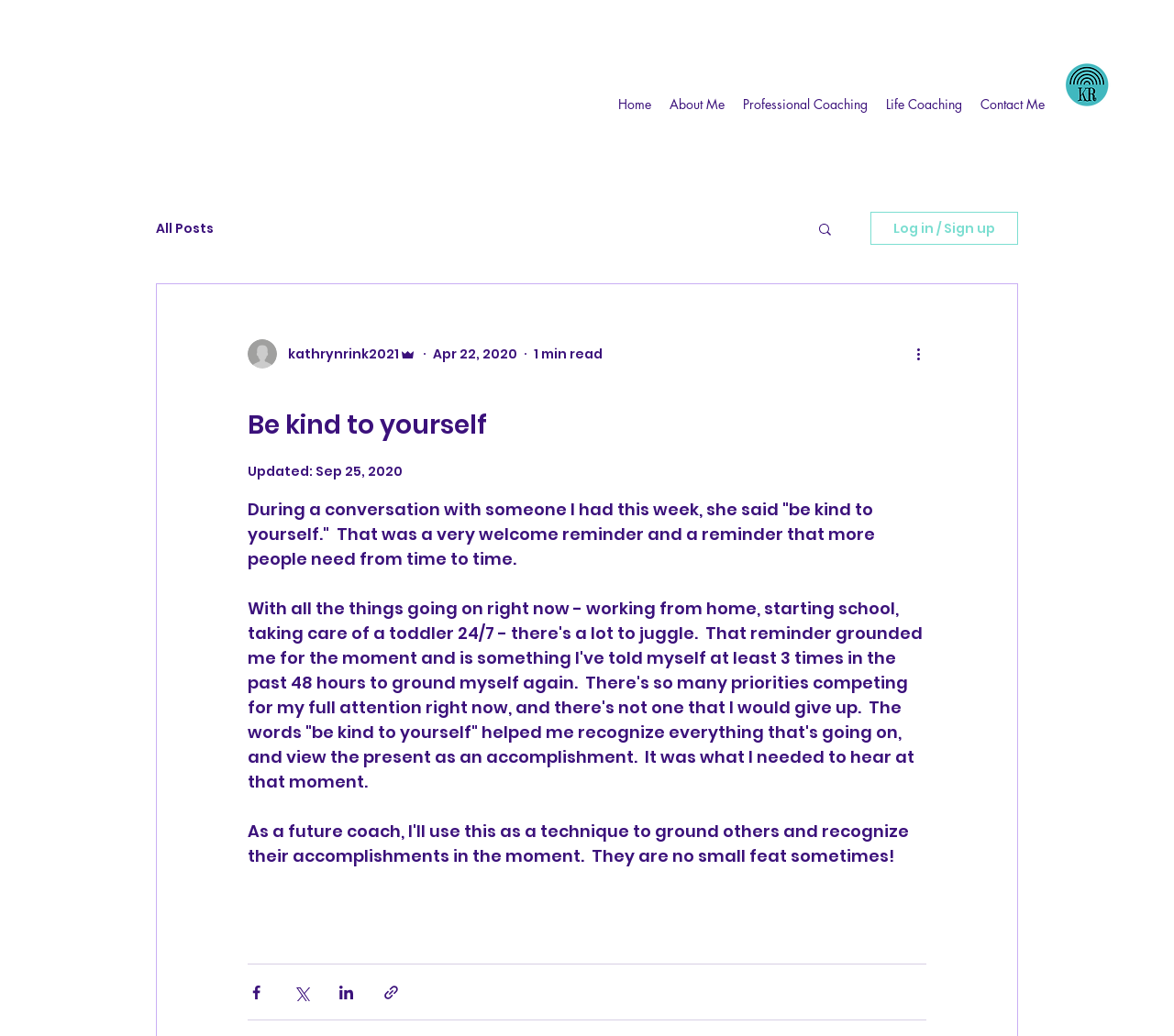Please determine and provide the text content of the webpage's heading.

Be kind to yourself